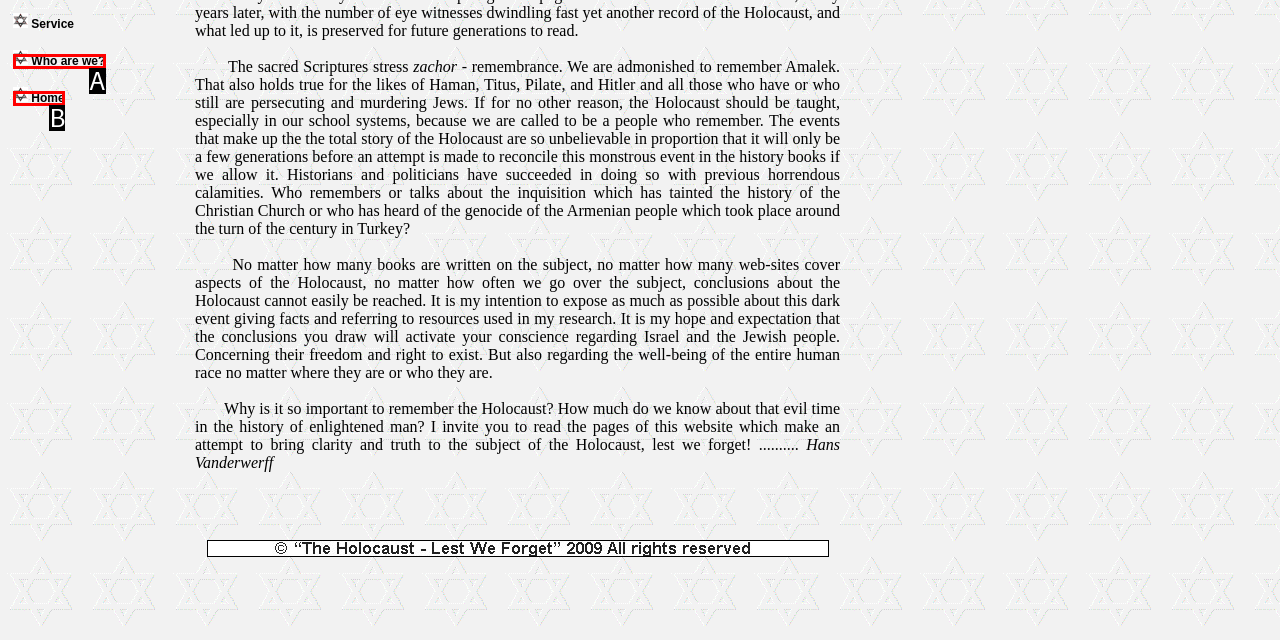Match the element description to one of the options: Home
Respond with the corresponding option's letter.

B